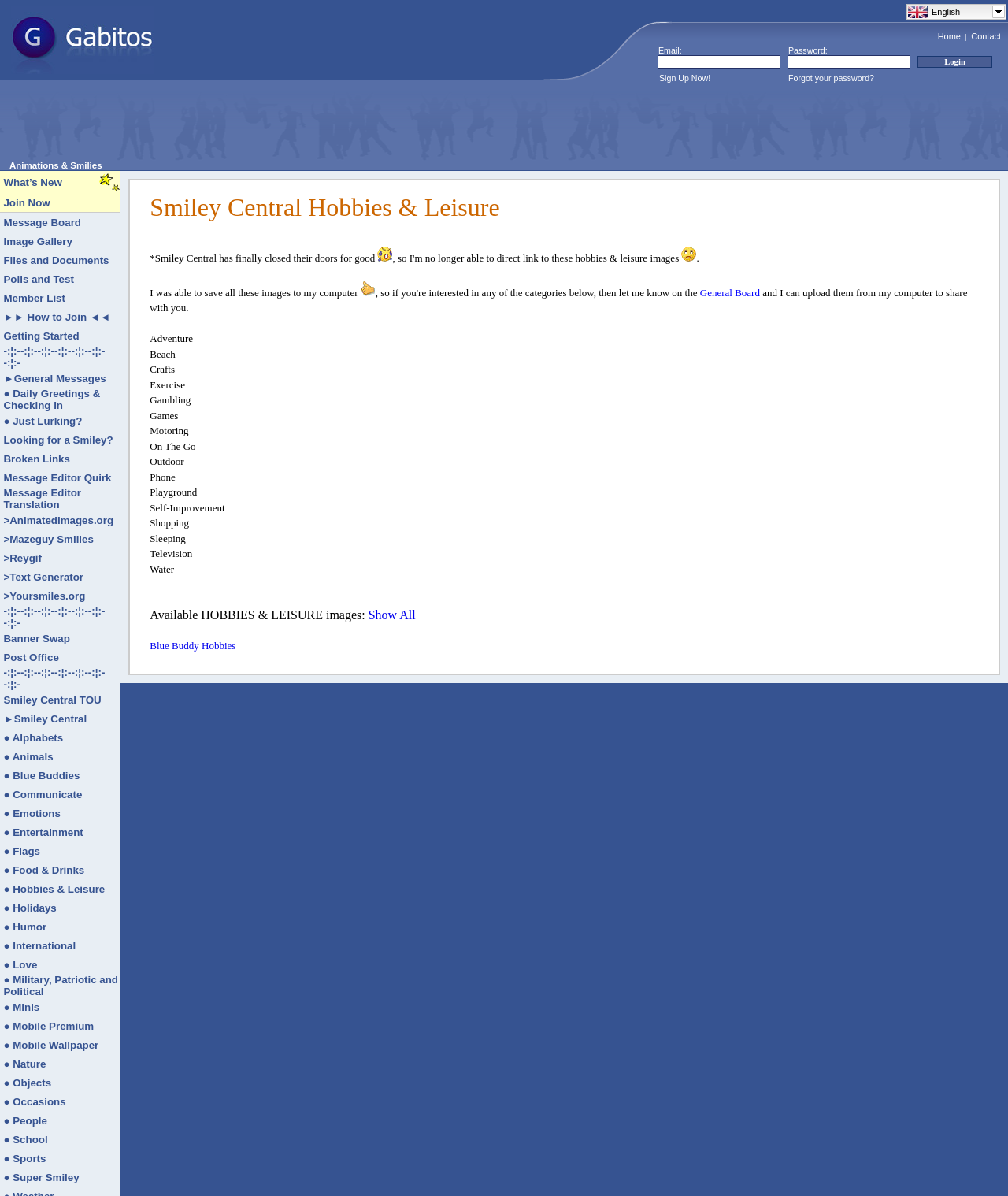Find the bounding box coordinates of the area that needs to be clicked in order to achieve the following instruction: "Click on the Sign Up Now link". The coordinates should be specified as four float numbers between 0 and 1, i.e., [left, top, right, bottom].

[0.654, 0.061, 0.705, 0.069]